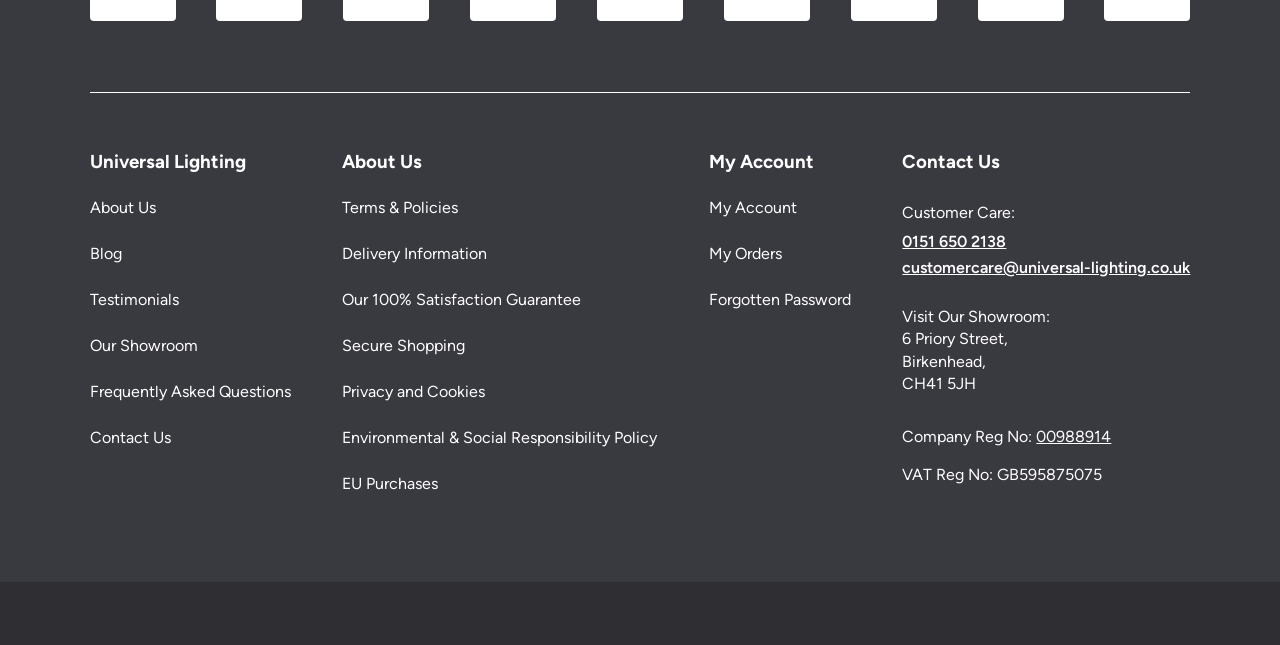Identify the bounding box coordinates of the area that should be clicked in order to complete the given instruction: "Click the Norlys Lighting brand logo". The bounding box coordinates should be four float numbers between 0 and 1, i.e., [left, top, right, bottom].

[0.07, 0.079, 0.137, 0.167]